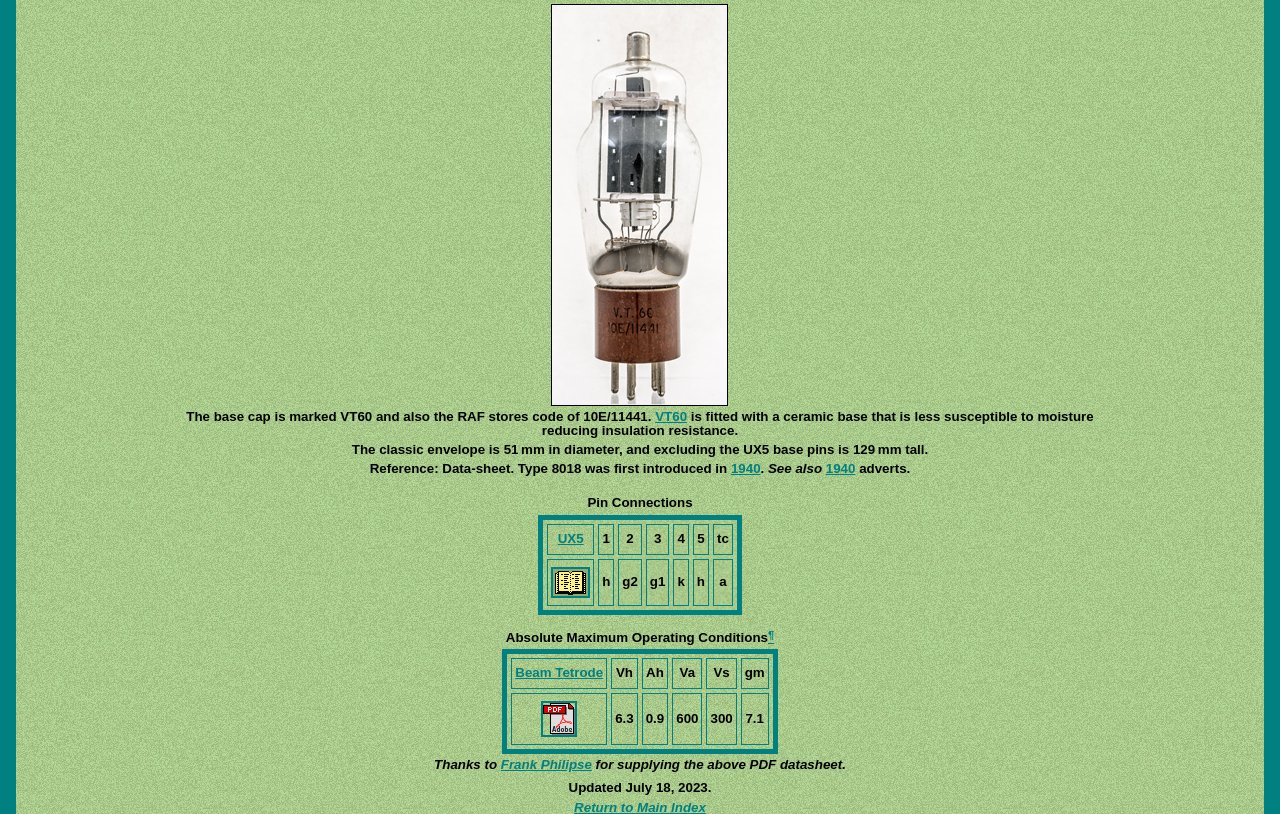Using the webpage screenshot, find the UI element described by FORMATION. Provide the bounding box coordinates in the format (top-left x, top-left y, bottom-right x, bottom-right y), ensuring all values are floating point numbers between 0 and 1.

None